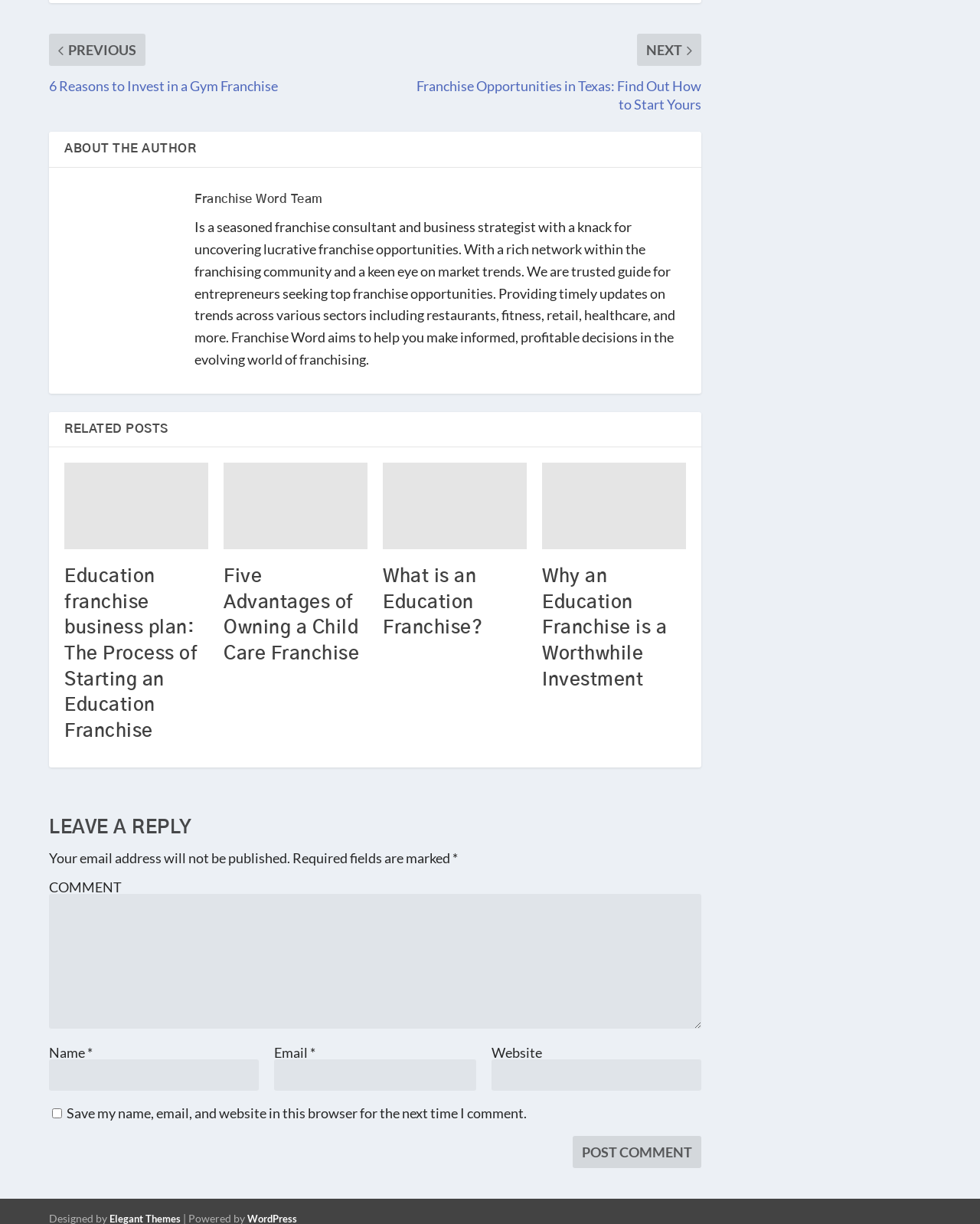What is the platform that powers the webpage?
Provide an in-depth answer to the question, covering all aspects.

The platform that powers the webpage can be found at the bottom of the webpage, where it says 'Powered by WordPress'. This suggests that the webpage is built using the WordPress content management system.